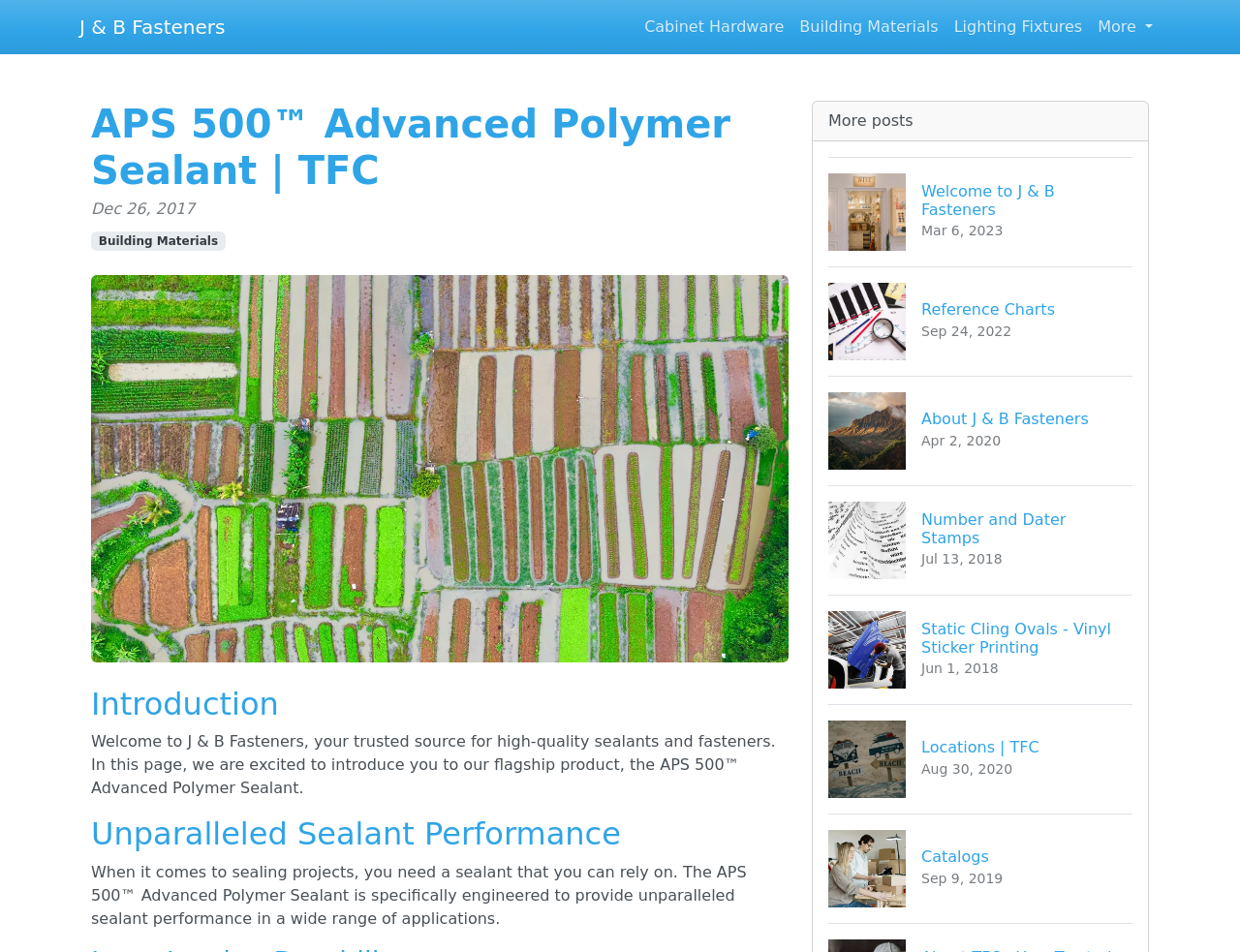Please find the top heading of the webpage and generate its text.

APS 500™ Advanced Polymer Sealant | TFC